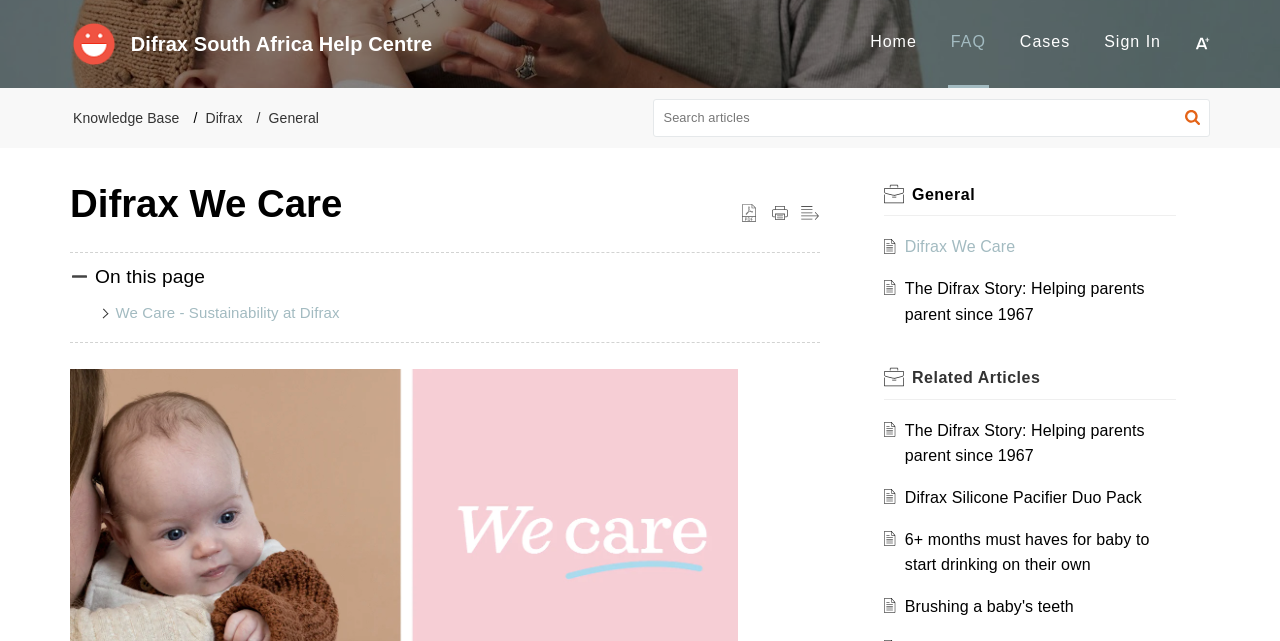Determine the coordinates of the bounding box for the clickable area needed to execute this instruction: "Read the Difrax We Care article".

[0.09, 0.469, 0.265, 0.507]